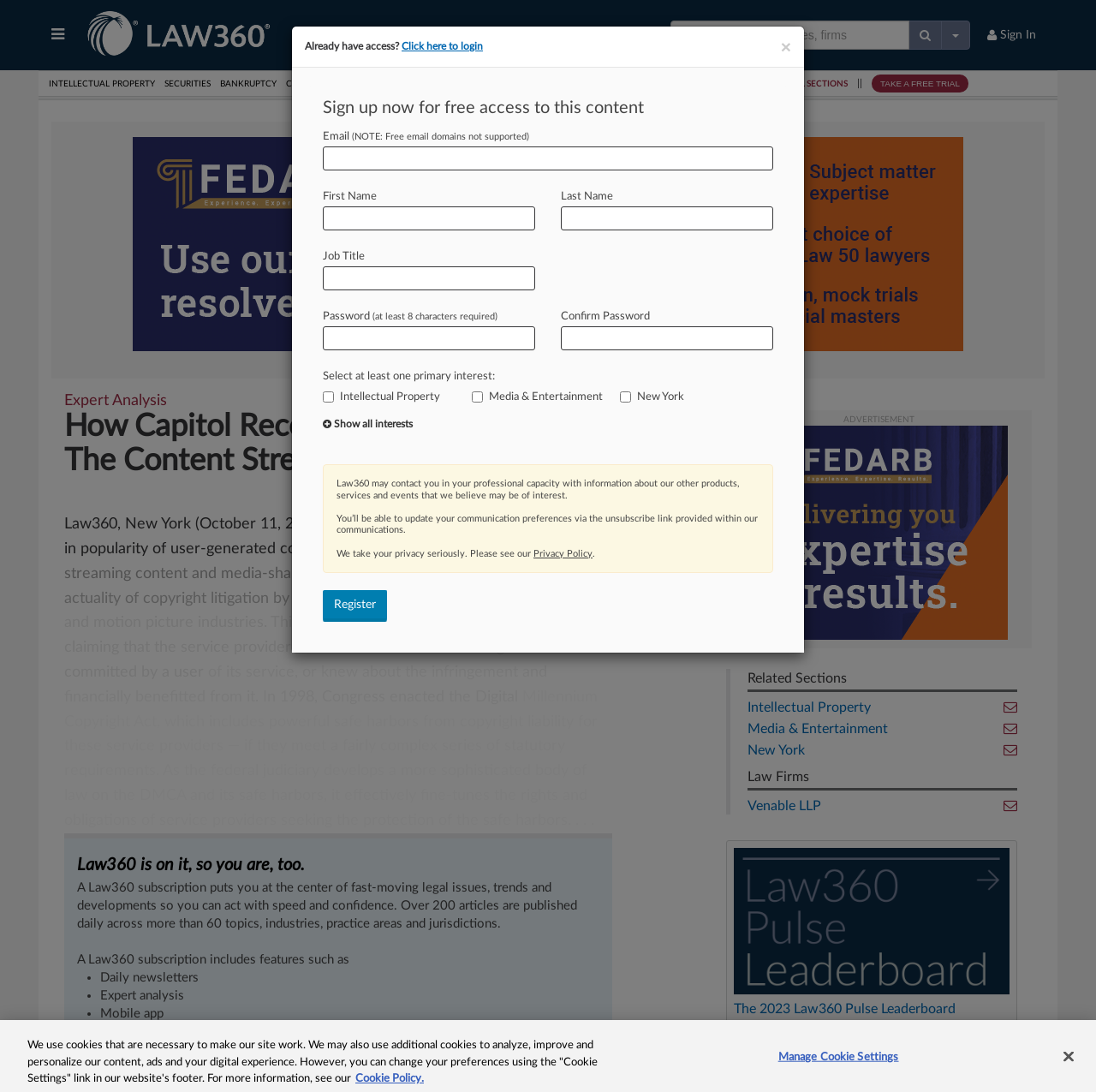Can you find the bounding box coordinates of the area I should click to execute the following instruction: "Take a free trial"?

[0.795, 0.073, 0.89, 0.081]